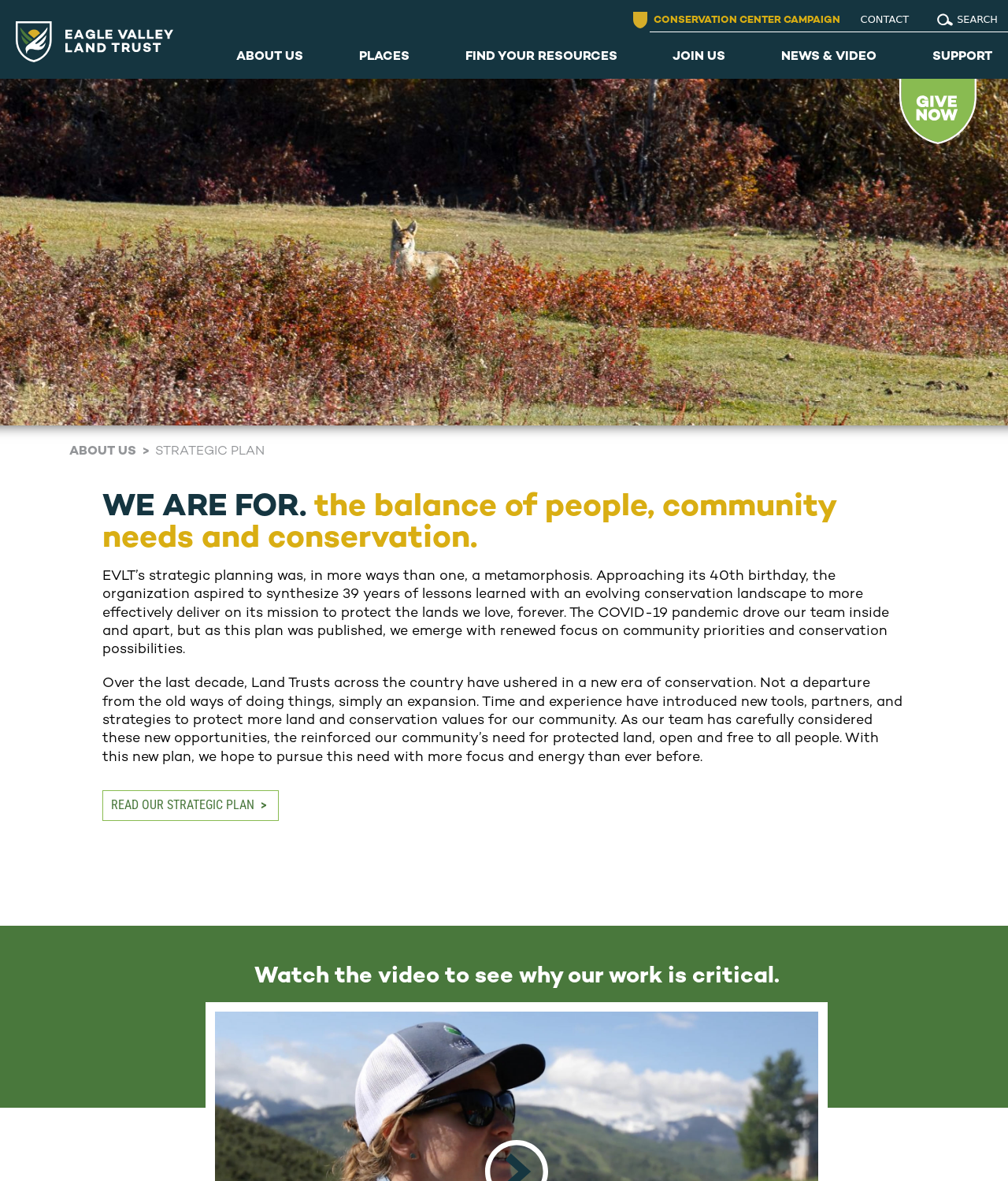Use a single word or phrase to respond to the question:
What is the purpose of the strategic plan?

To protect lands